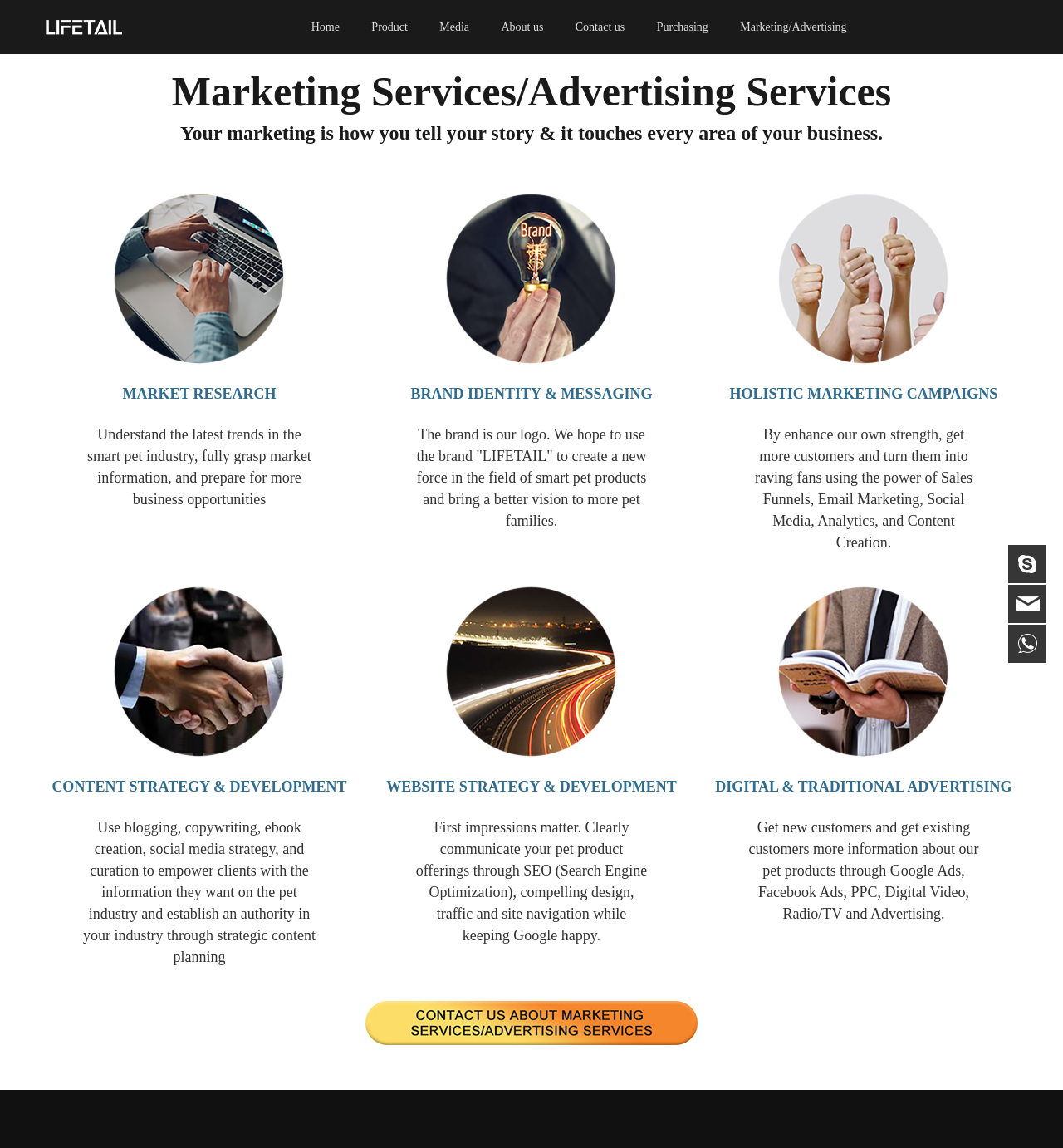Pinpoint the bounding box coordinates of the element you need to click to execute the following instruction: "Check the DIGITAL & TRADITIONAL ADVERTISING option". The bounding box should be represented by four float numbers between 0 and 1, in the format [left, top, right, bottom].

[0.656, 0.511, 0.969, 0.805]